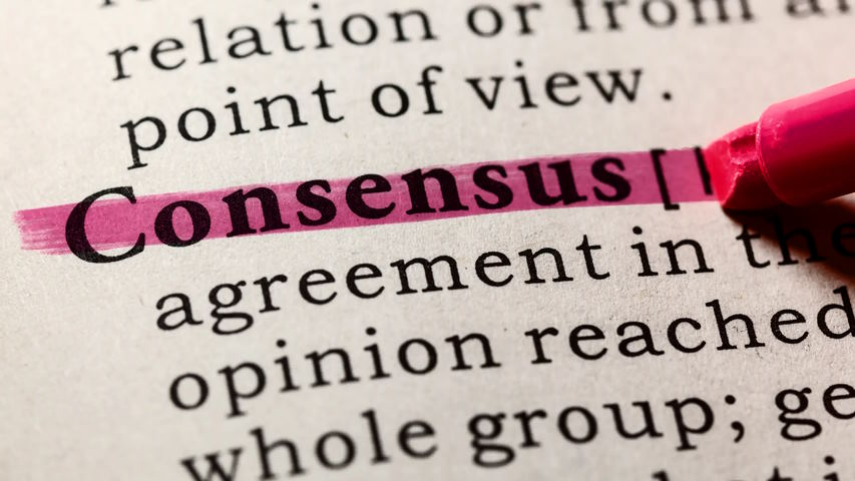Describe the image with as much detail as possible.

The image showcases a close-up of a dictionary page where the word "Consensus" is prominently highlighted in vibrant pink. The definition nearby reads "agreement in the opinion reached by a whole group," emphasizing the collaborative aspect of the term. This visual serves as a powerful reminder of the importance of finding common ground in discussions, especially in today's politically polarized environment. It aligns with the broader theme explored in the accompanying content about fostering unity and constructive conversations to bridge divides and achieve political consensus.